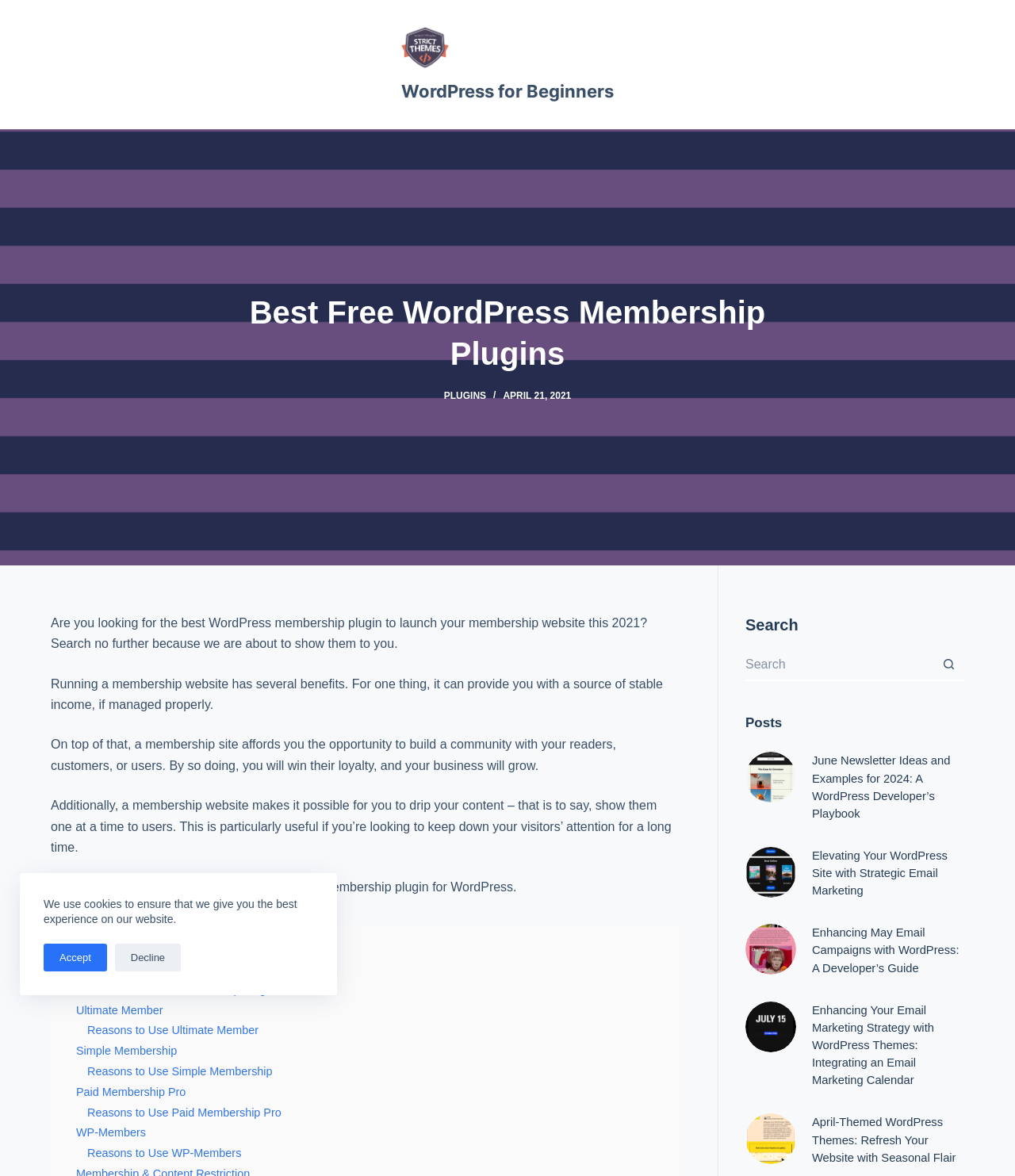Answer with a single word or phrase: 
What is the benefit of dripping content on a membership website?

Keep visitors' attention